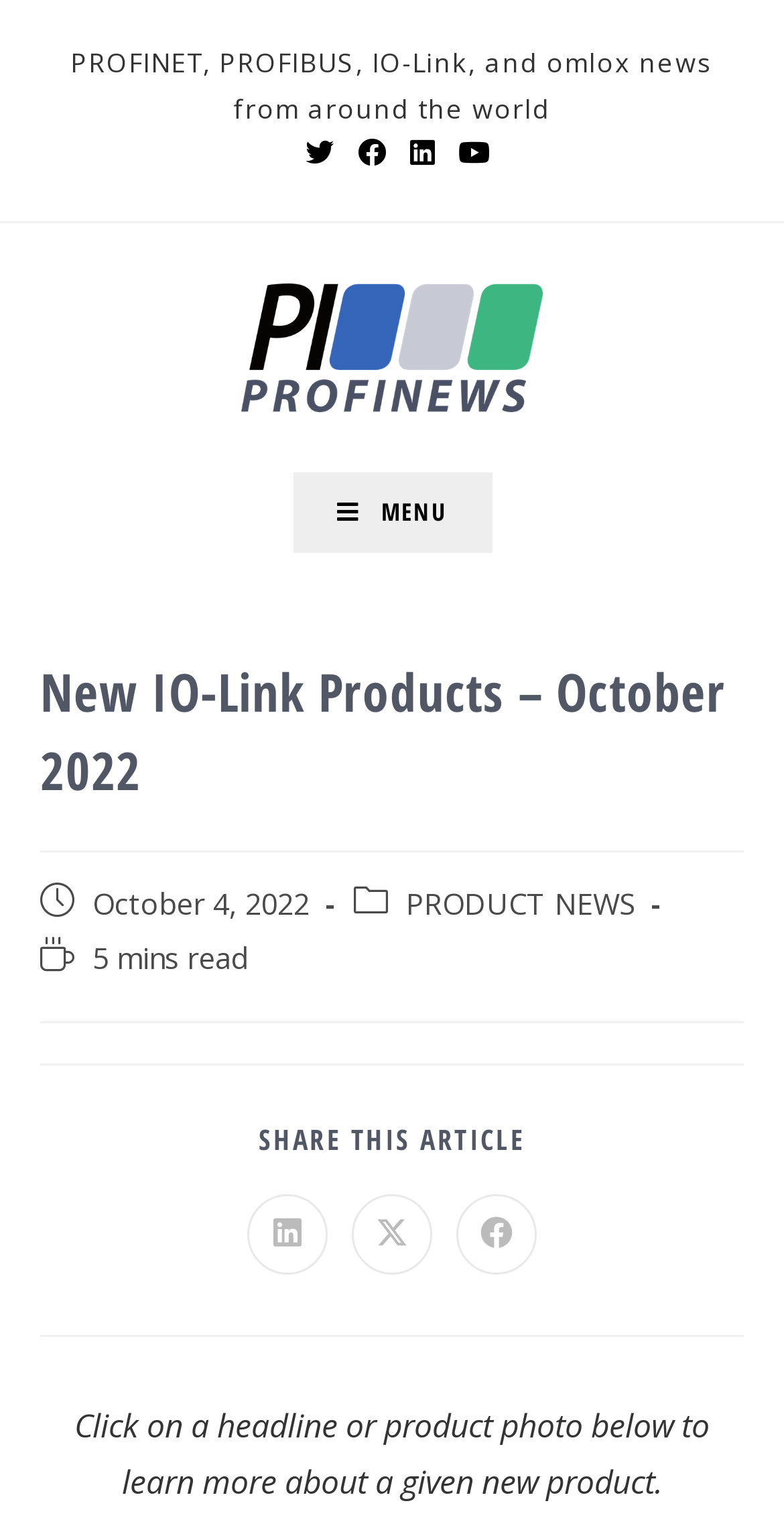Find the bounding box coordinates for the area that should be clicked to accomplish the instruction: "Click on Twitter link".

[0.374, 0.087, 0.441, 0.111]